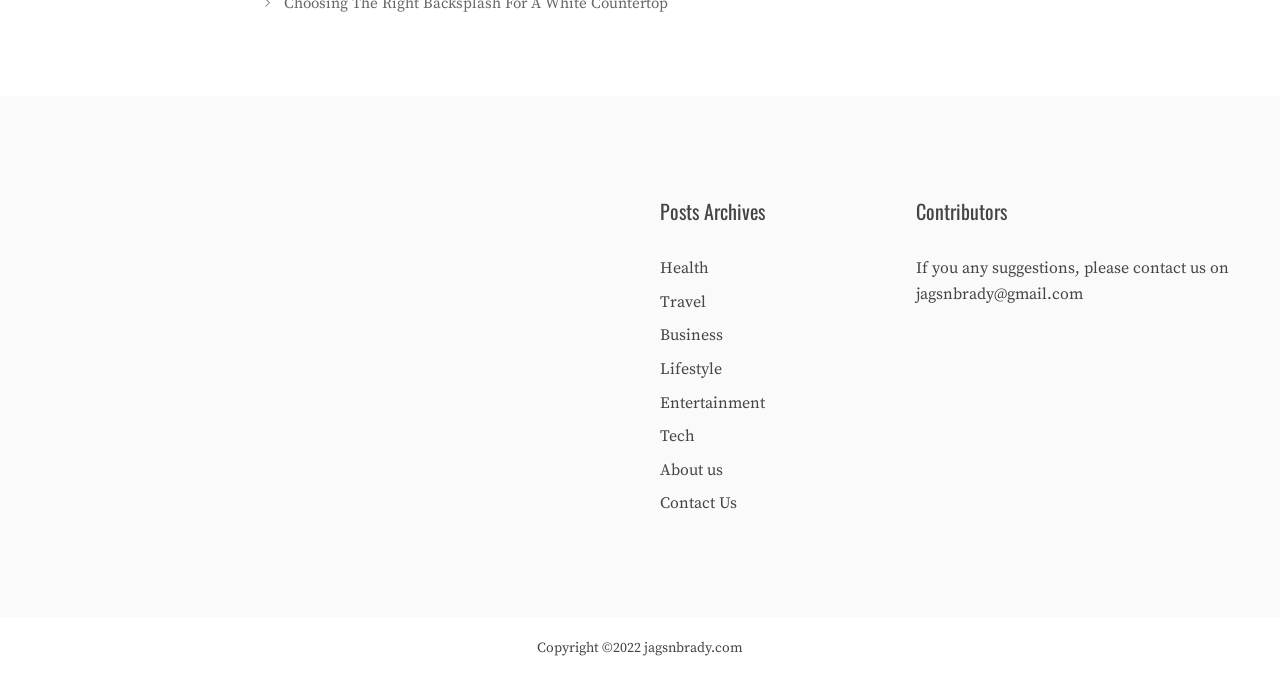Please identify the bounding box coordinates of where to click in order to follow the instruction: "Read Posts Archives".

[0.516, 0.289, 0.684, 0.333]